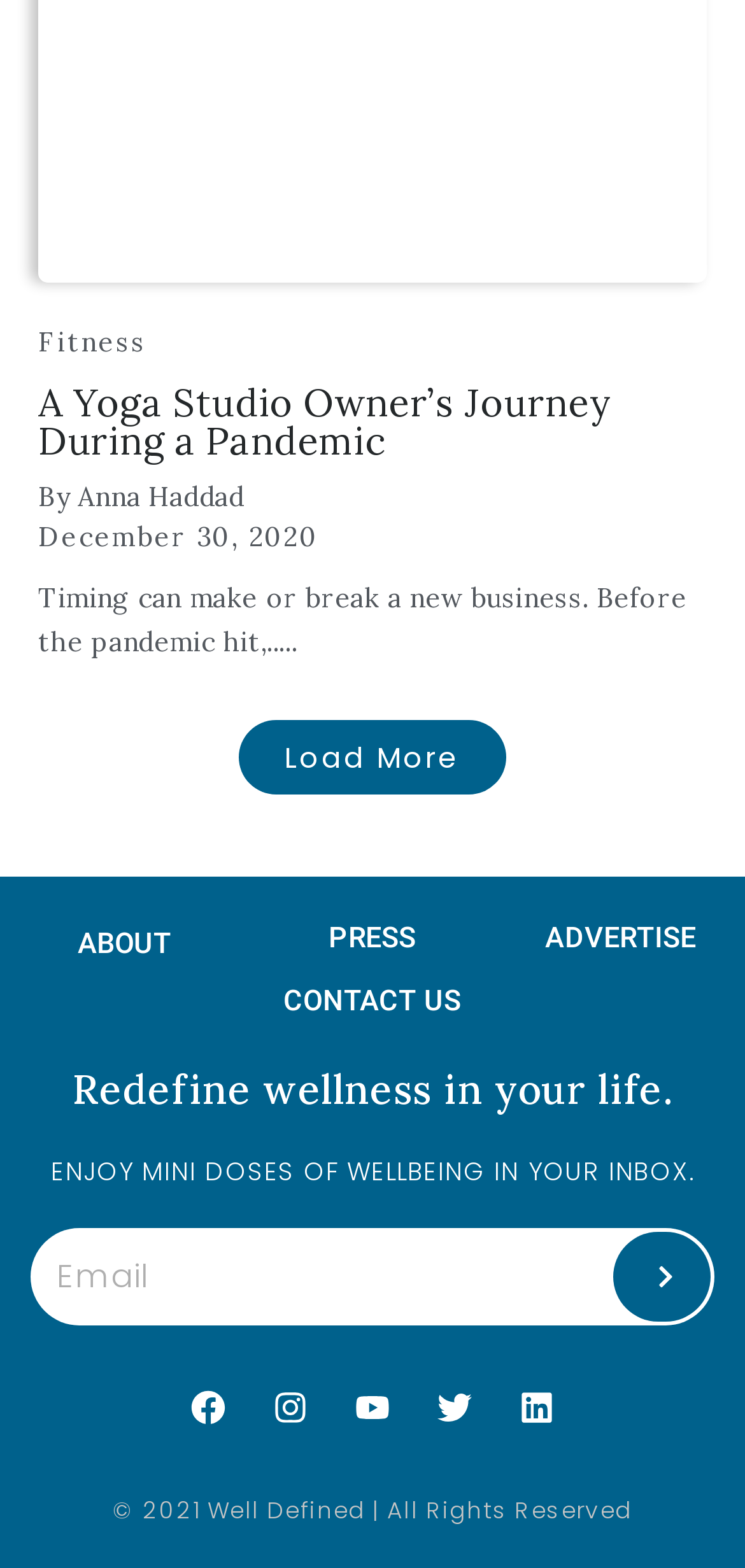Who is the author of the article?
Can you provide a detailed and comprehensive answer to the question?

The author of the article is mentioned as 'Anna Haddad' which is a link element on the webpage, indicating that it is a clickable name.